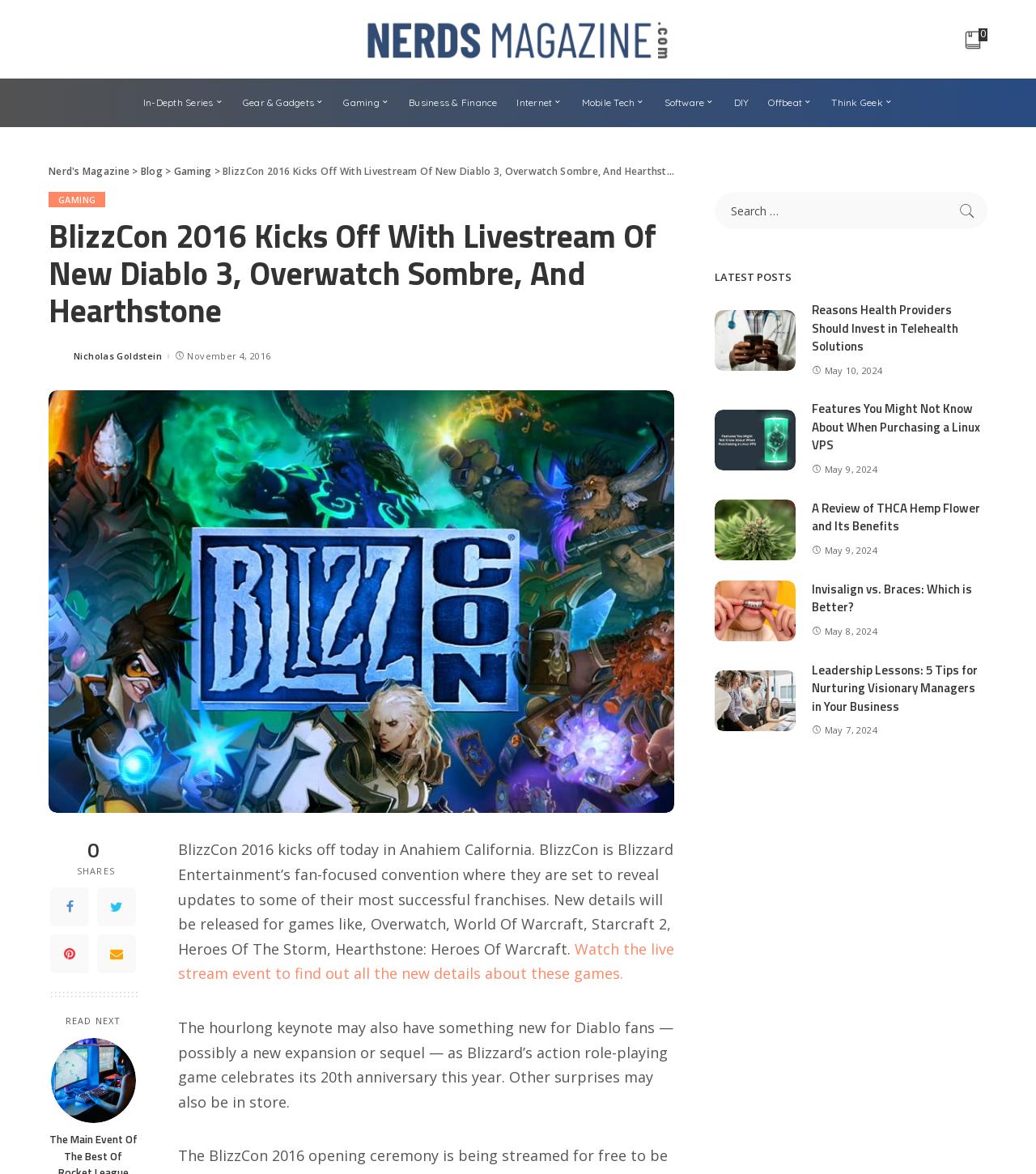Provide a brief response in the form of a single word or phrase:
What is the topic of the article?

BlizzCon 2016